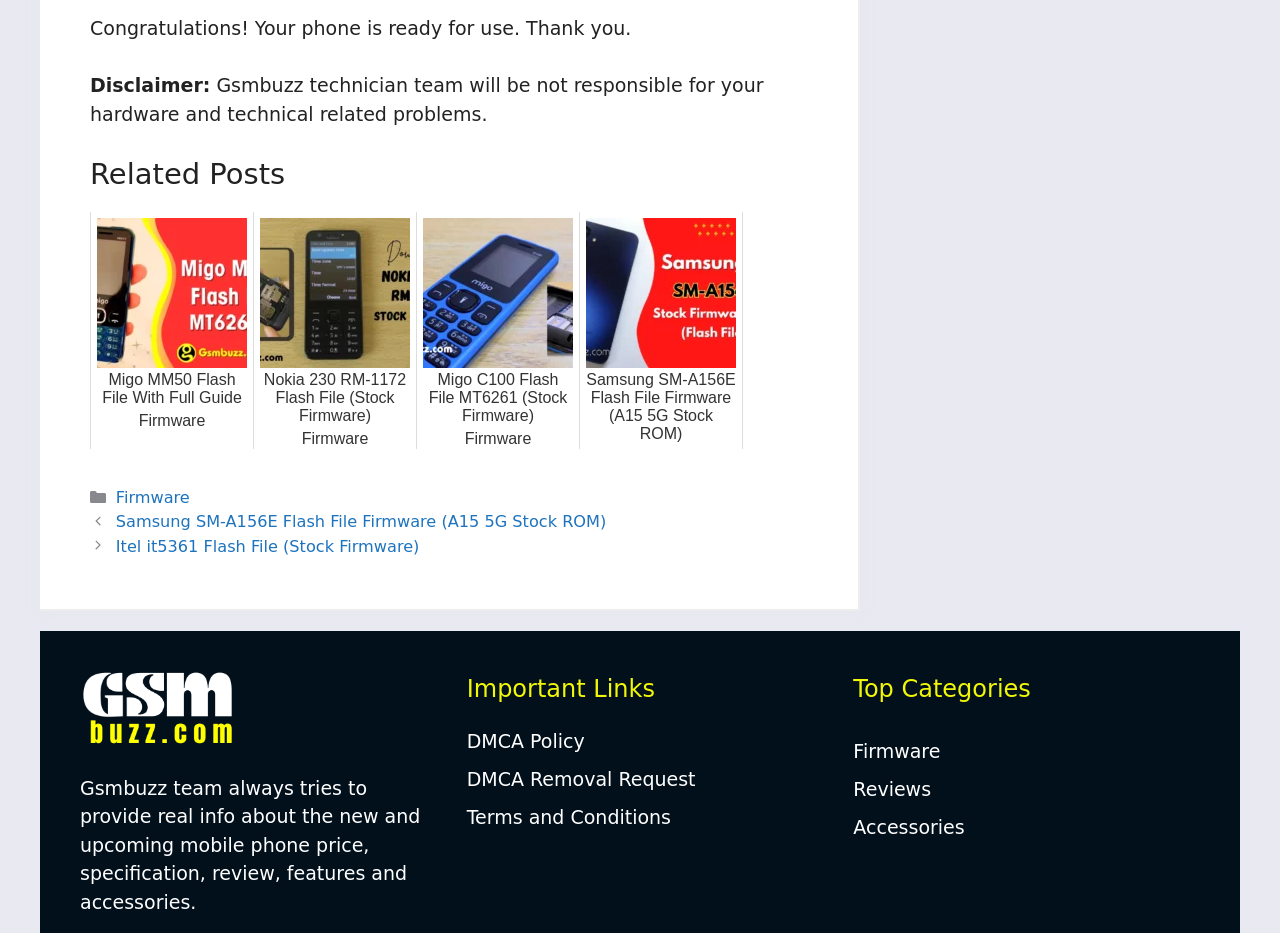Find the bounding box coordinates of the clickable element required to execute the following instruction: "Click on 'Firmware'". Provide the coordinates as four float numbers between 0 and 1, i.e., [left, top, right, bottom].

[0.09, 0.523, 0.148, 0.543]